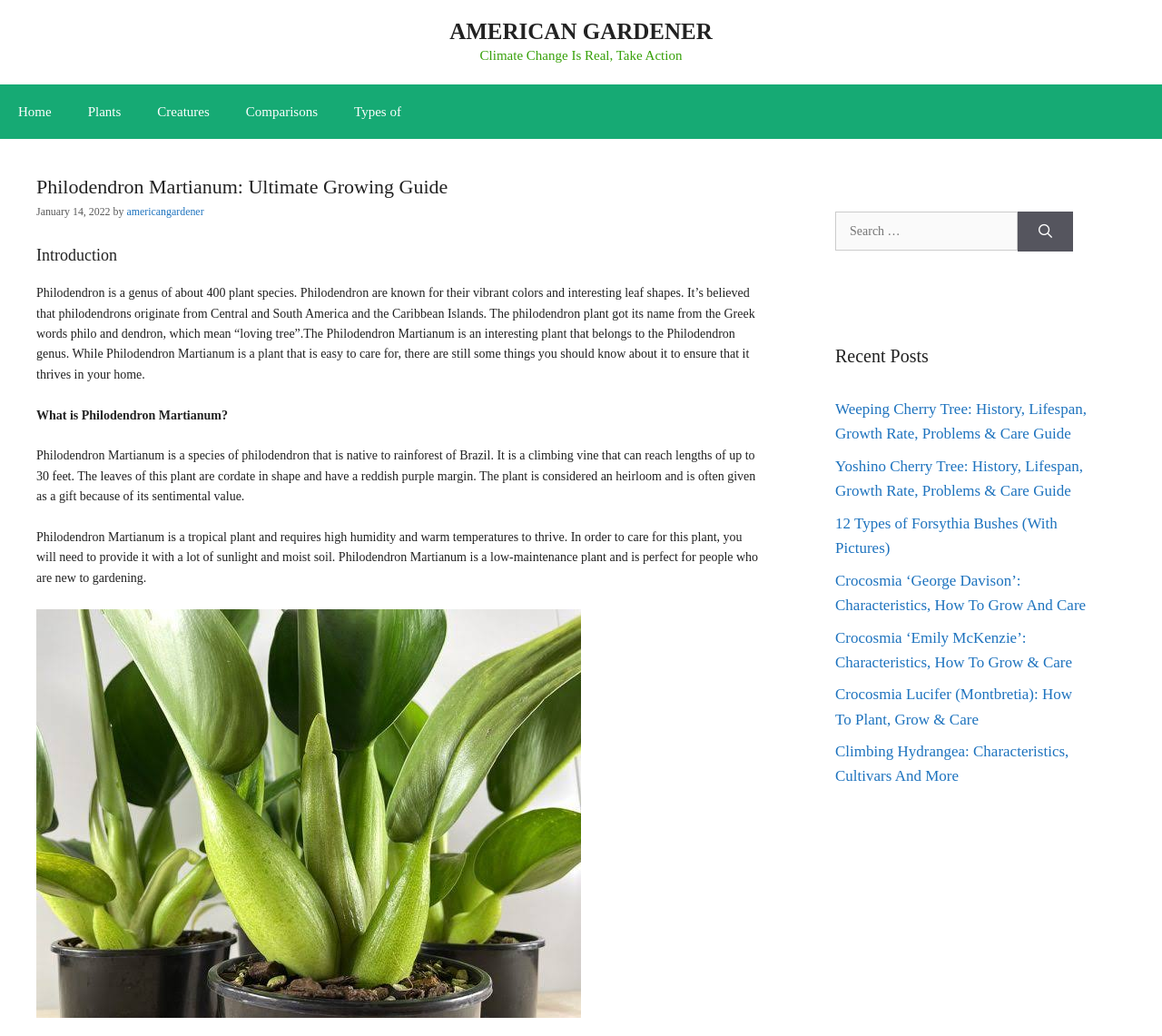Please identify the bounding box coordinates of the element's region that should be clicked to execute the following instruction: "Explore the 'Recent Posts' section". The bounding box coordinates must be four float numbers between 0 and 1, i.e., [left, top, right, bottom].

[0.719, 0.33, 0.938, 0.357]